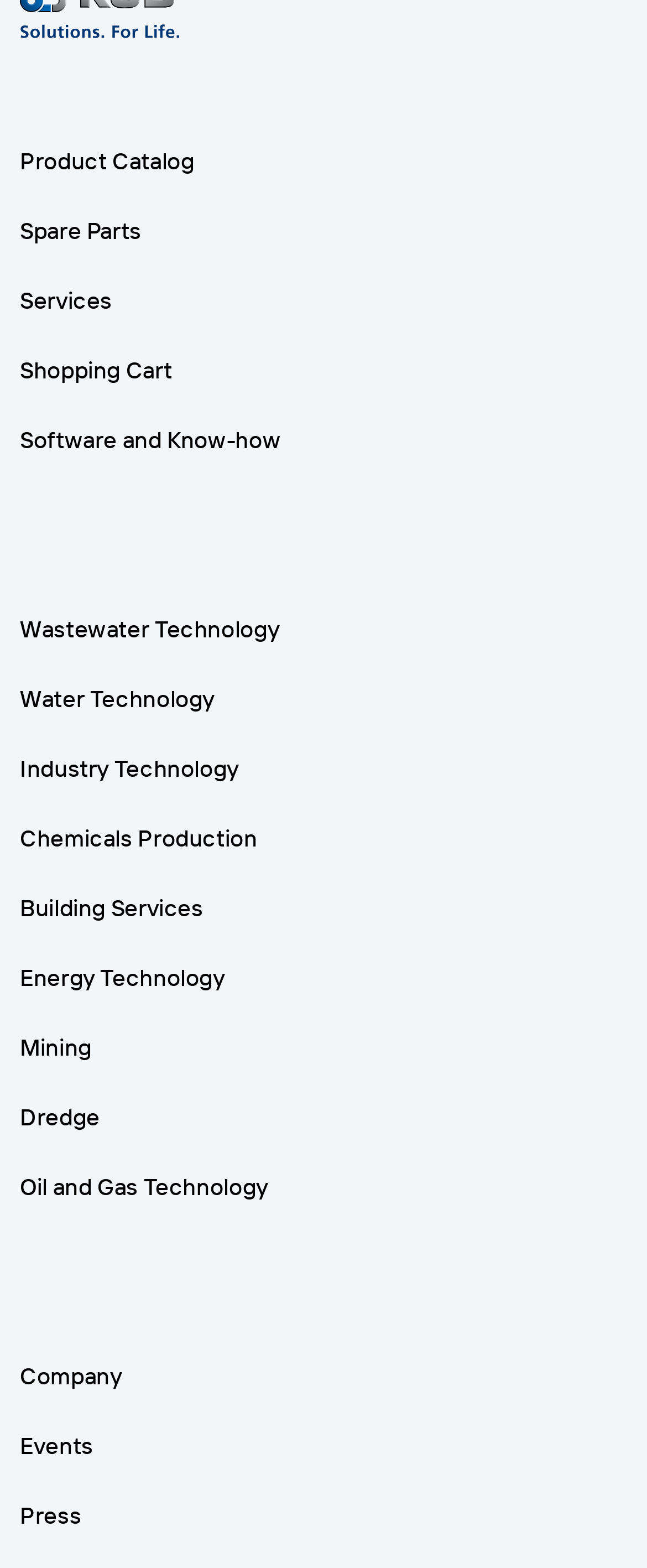Provide a short answer using a single word or phrase for the following question: 
How many technology-related categories are there?

5